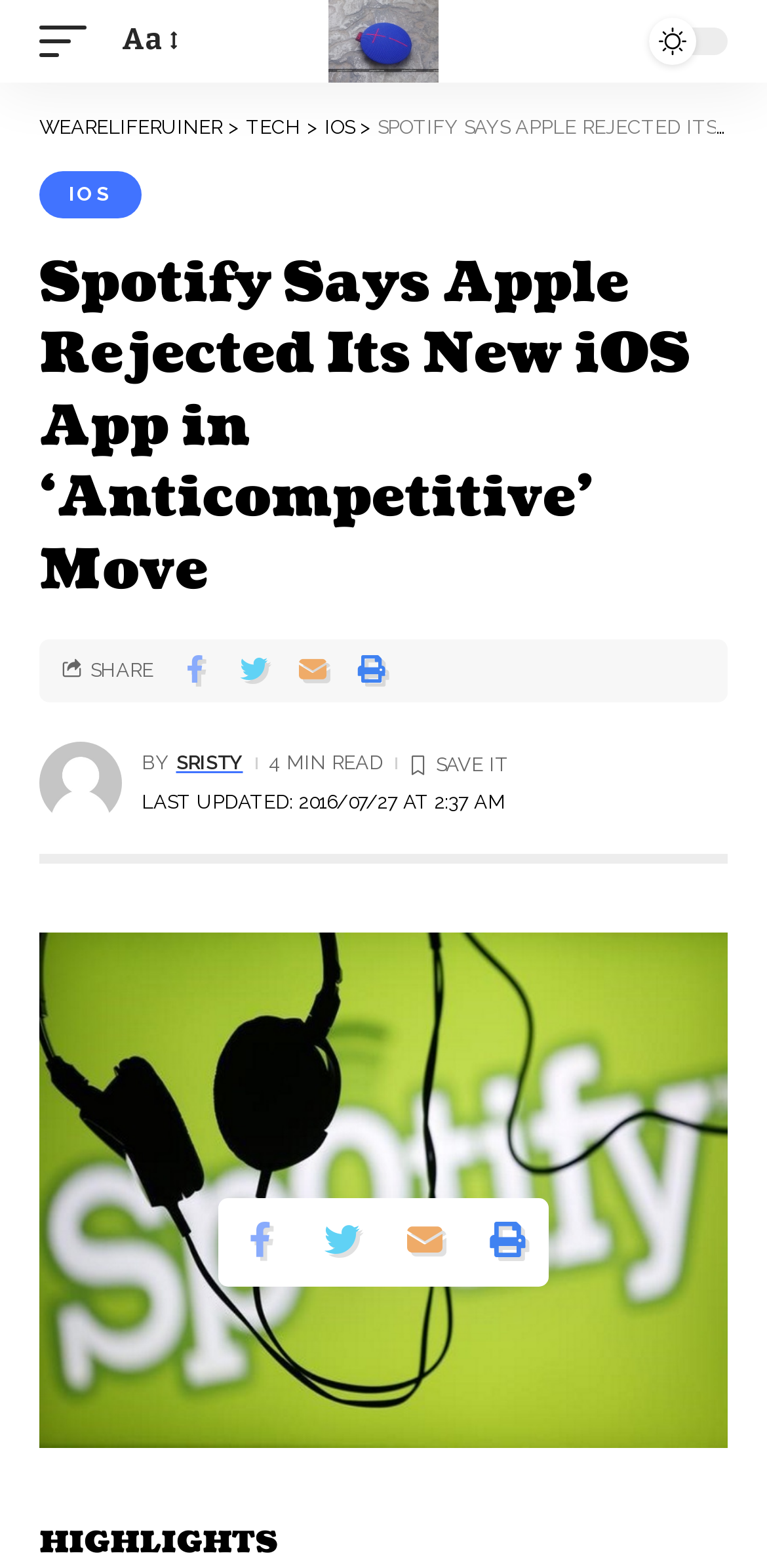What is the topic of the article?
Answer the question with just one word or phrase using the image.

TECH